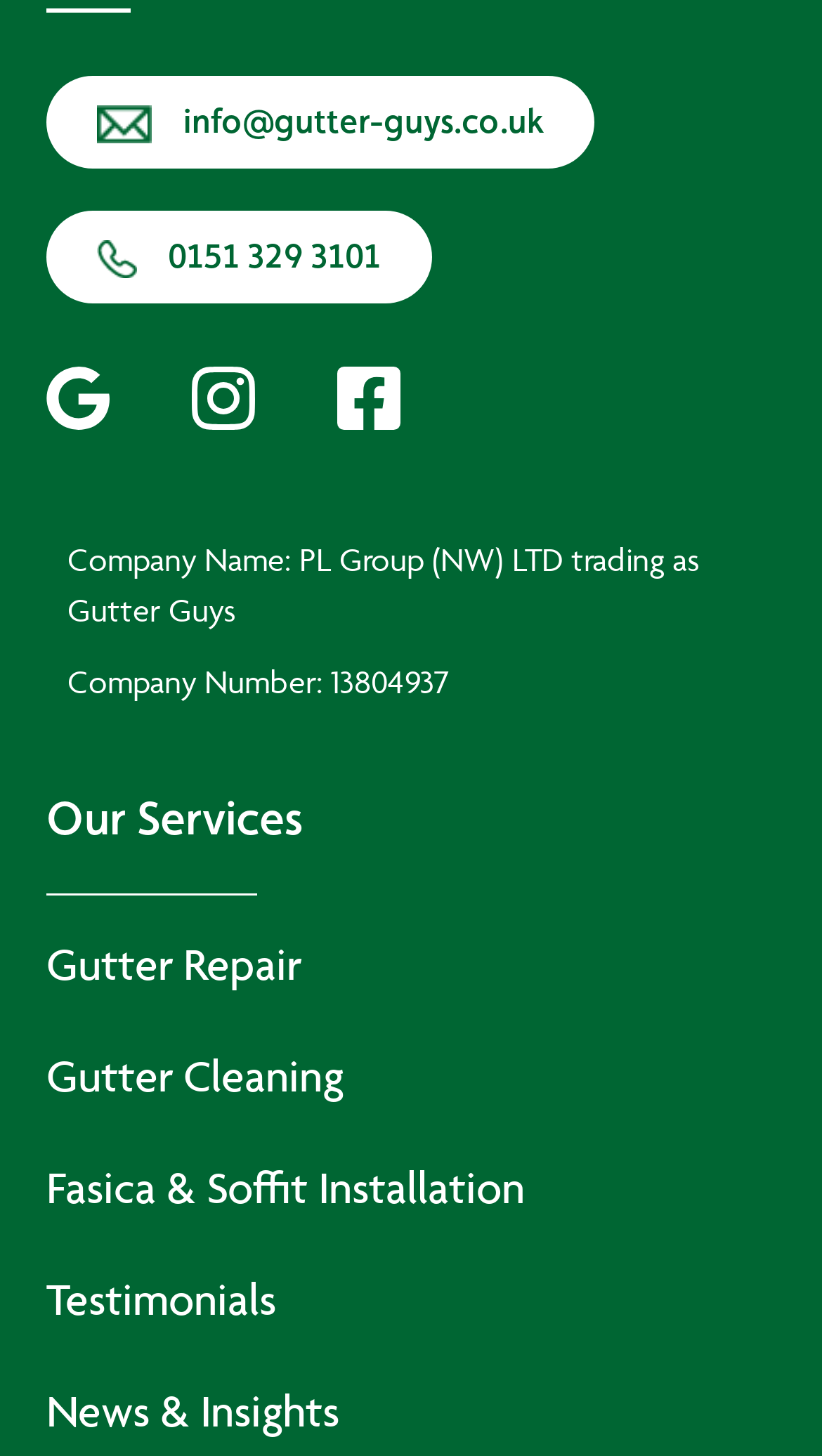Given the element description Fasica & Soffit Installation, predict the bounding box coordinates for the UI element in the webpage screenshot. The format should be (top-left x, top-left y, bottom-right x, bottom-right y), and the values should be between 0 and 1.

[0.056, 0.792, 0.944, 0.84]